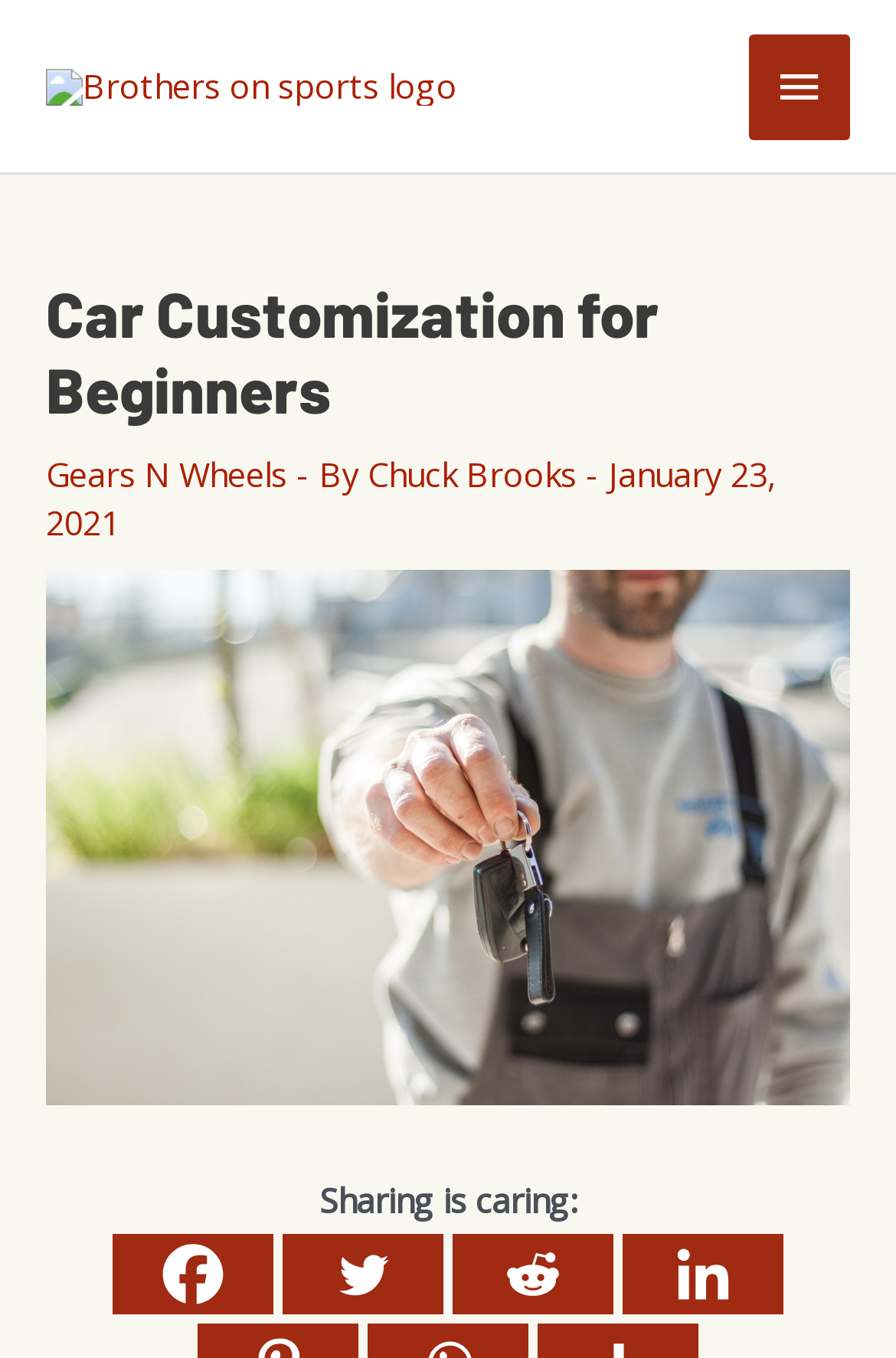Locate the bounding box coordinates of the element that needs to be clicked to carry out the instruction: "Expand the main menu". The coordinates should be given as four float numbers ranging from 0 to 1, i.e., [left, top, right, bottom].

[0.836, 0.025, 0.949, 0.103]